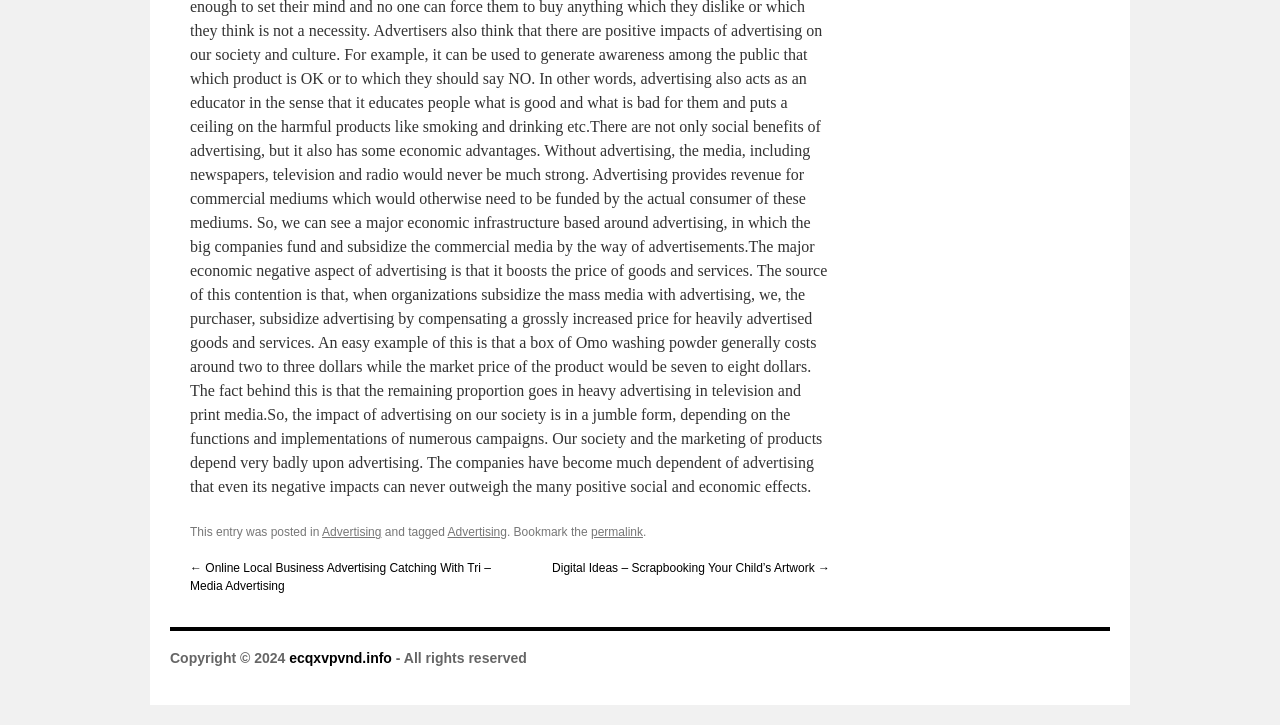Given the description "permalink", determine the bounding box of the corresponding UI element.

[0.462, 0.725, 0.502, 0.744]